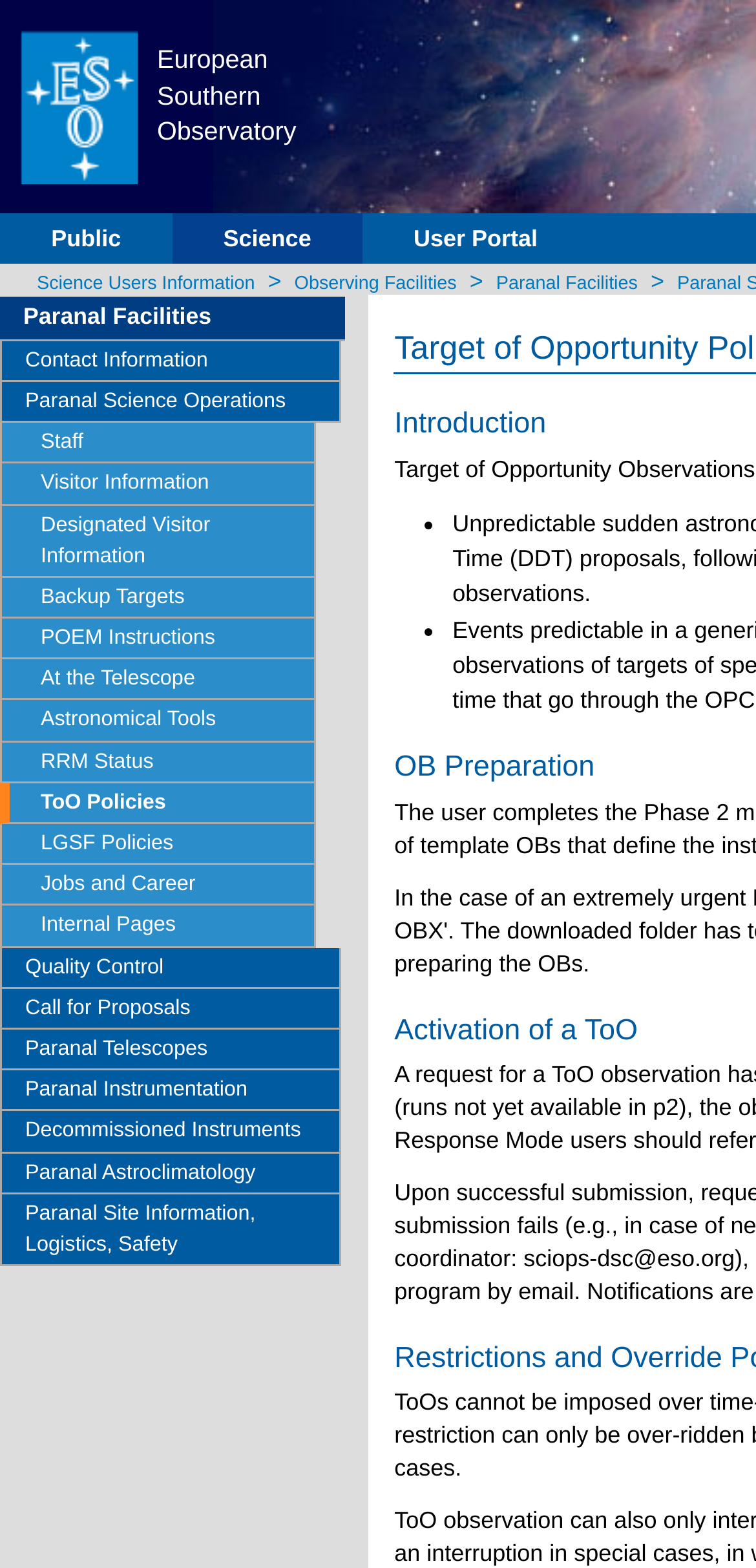Find and specify the bounding box coordinates that correspond to the clickable region for the instruction: "Go to the Science page".

[0.228, 0.136, 0.479, 0.169]